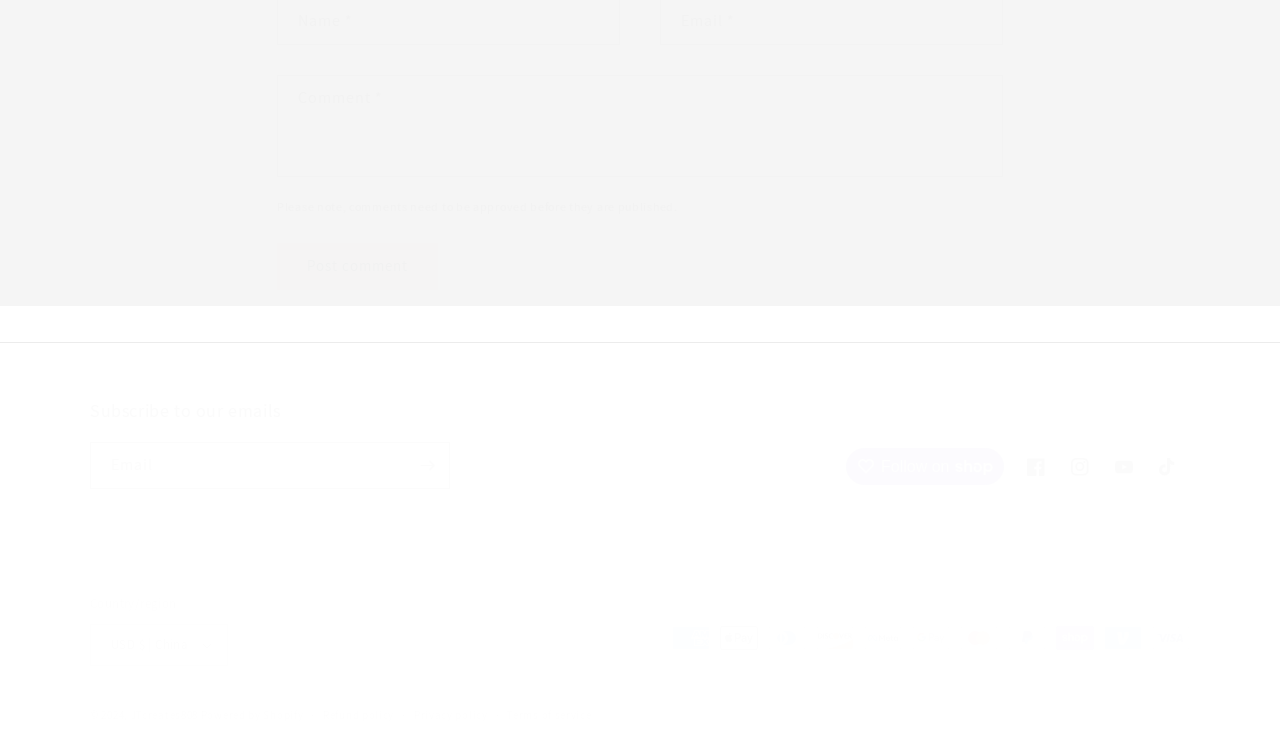What is the purpose of the 'Subscribe' button?
Look at the screenshot and give a one-word or phrase answer.

To subscribe to emails